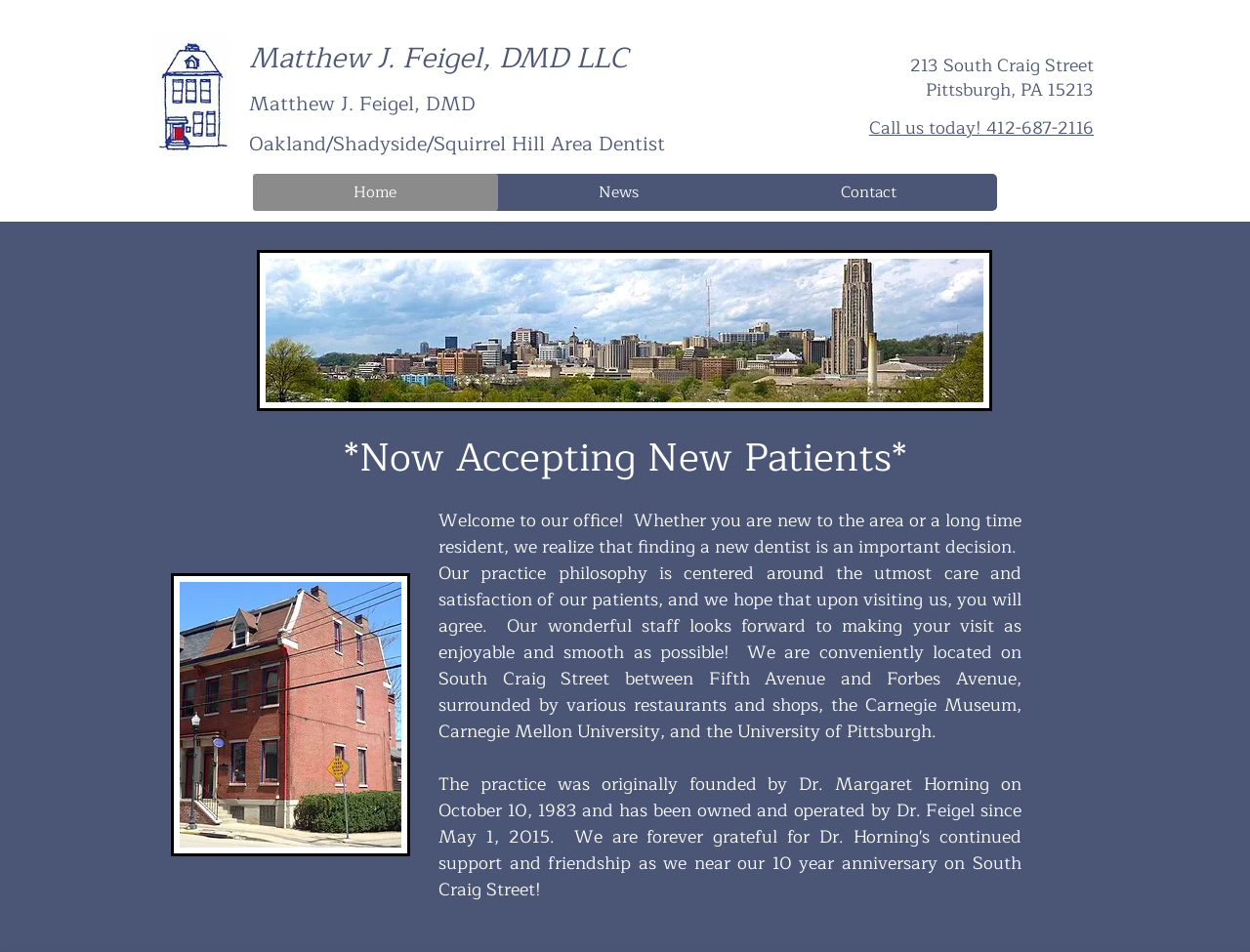Using the provided element description: "Home", identify the bounding box coordinates. The coordinates should be four floats between 0 and 1 in the order [left, top, right, bottom].

[0.202, 0.182, 0.398, 0.221]